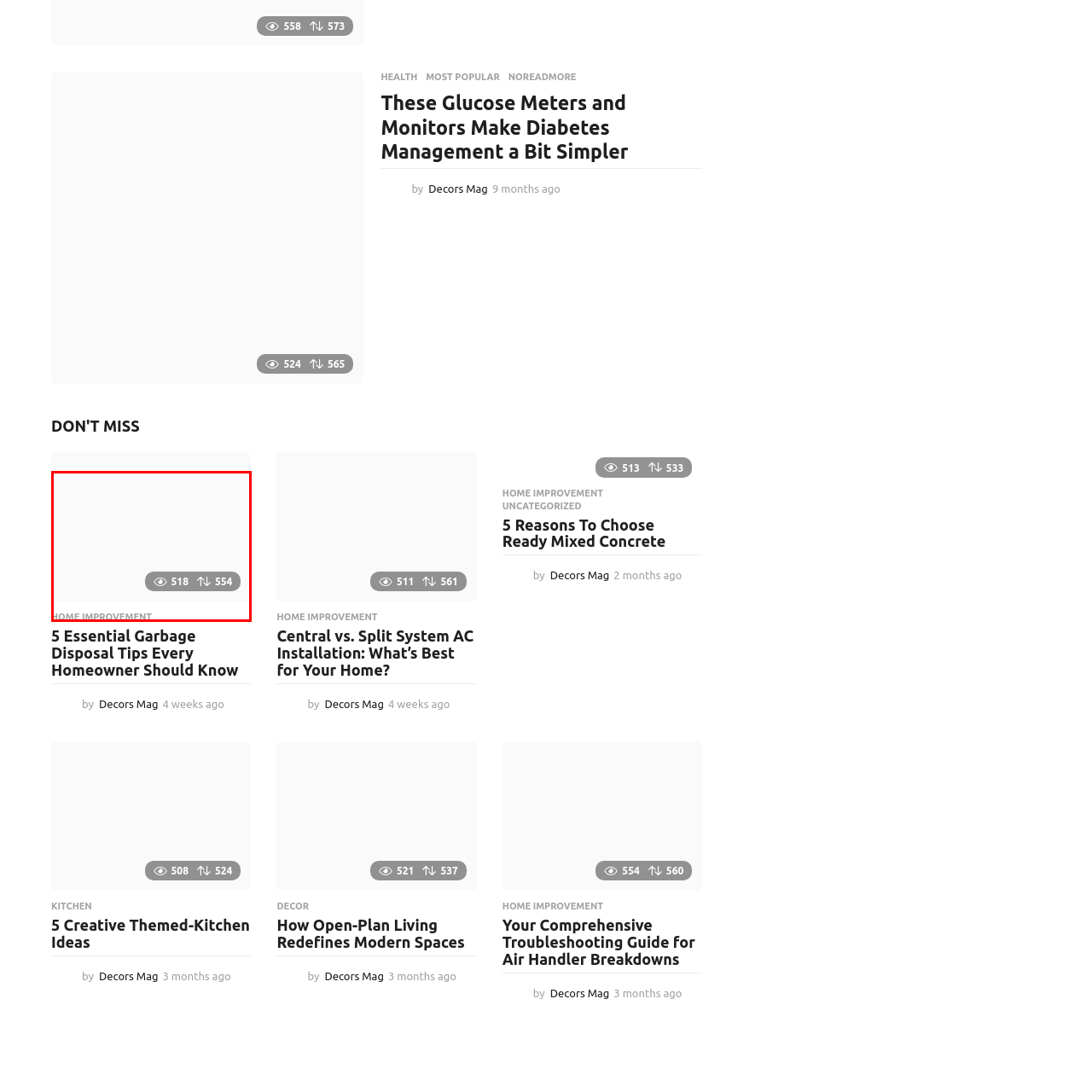What is the design focus of the layout?
Focus on the visual details within the red bounding box and provide an in-depth answer based on your observations.

The clean layout of the webpage suggests a focus on accessibility and ease of navigation, as it is designed to be minimalistic and user-friendly, inviting readers to engage with the information presented without any distractions or complexities.